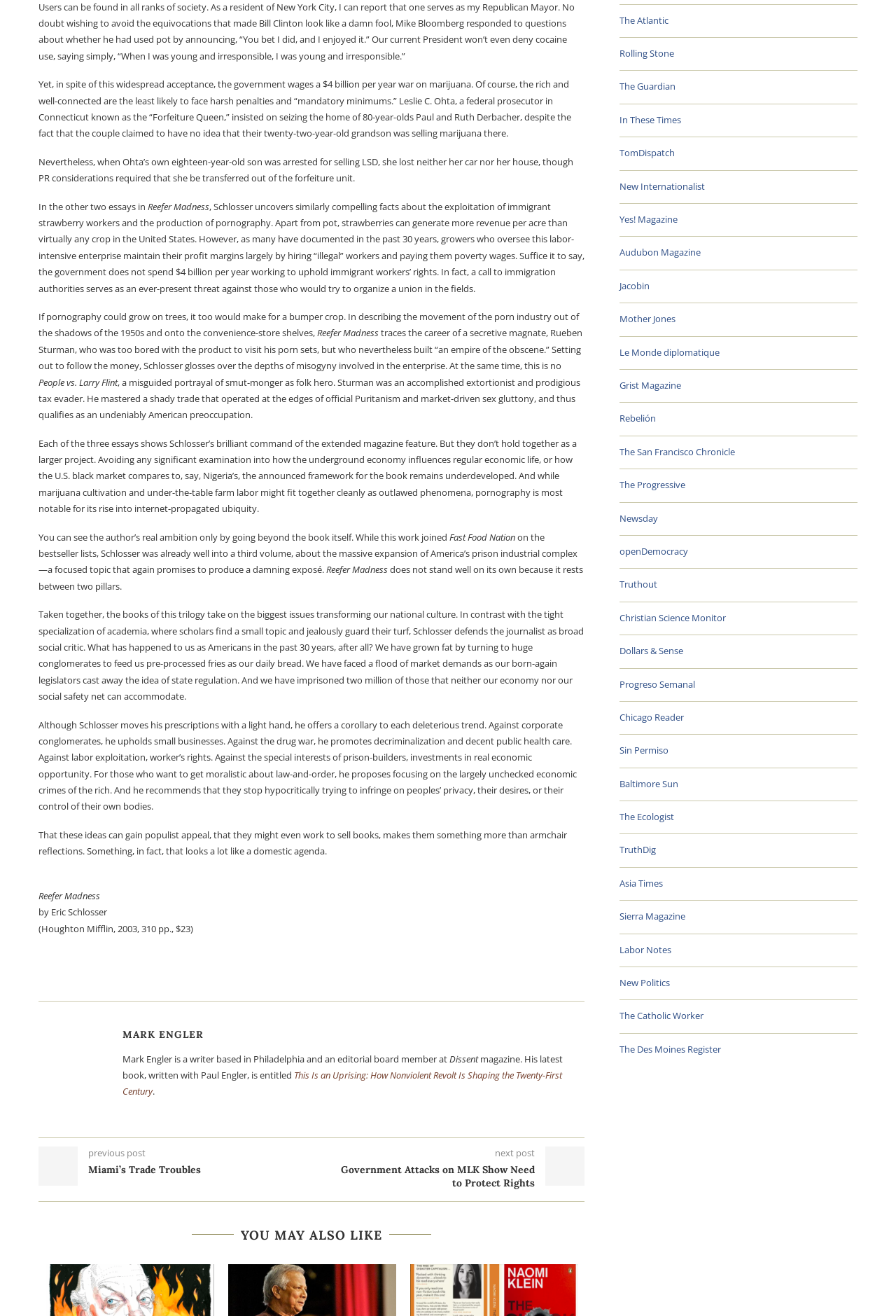Observe the image and answer the following question in detail: What is the name of the magazine where Mark Engler is an editorial board member?

I found the answer by looking at the text 'Mark Engler is a writer based in Philadelphia and an editorial board member at Dissent magazine'.